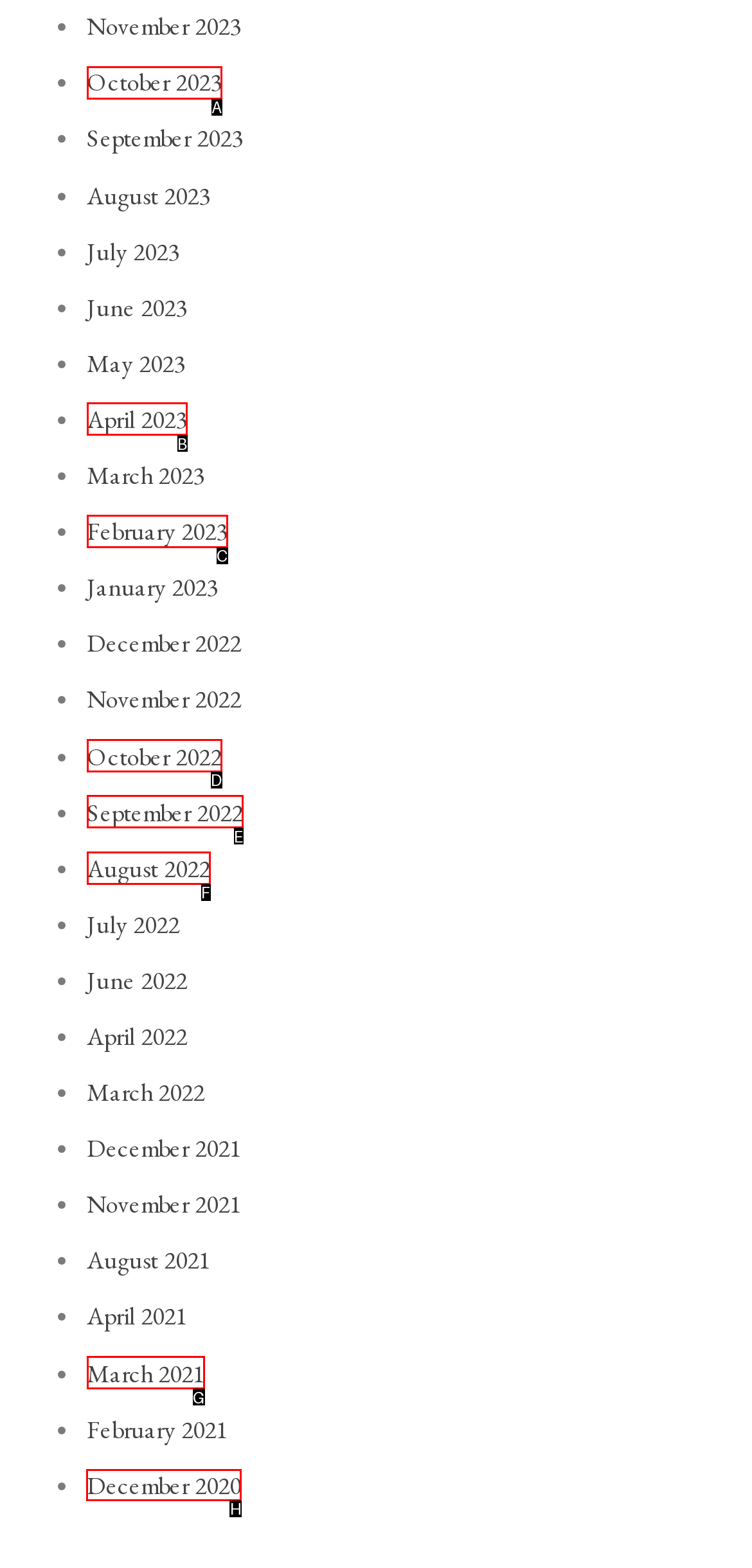What option should I click on to execute the task: View December 2020? Give the letter from the available choices.

H